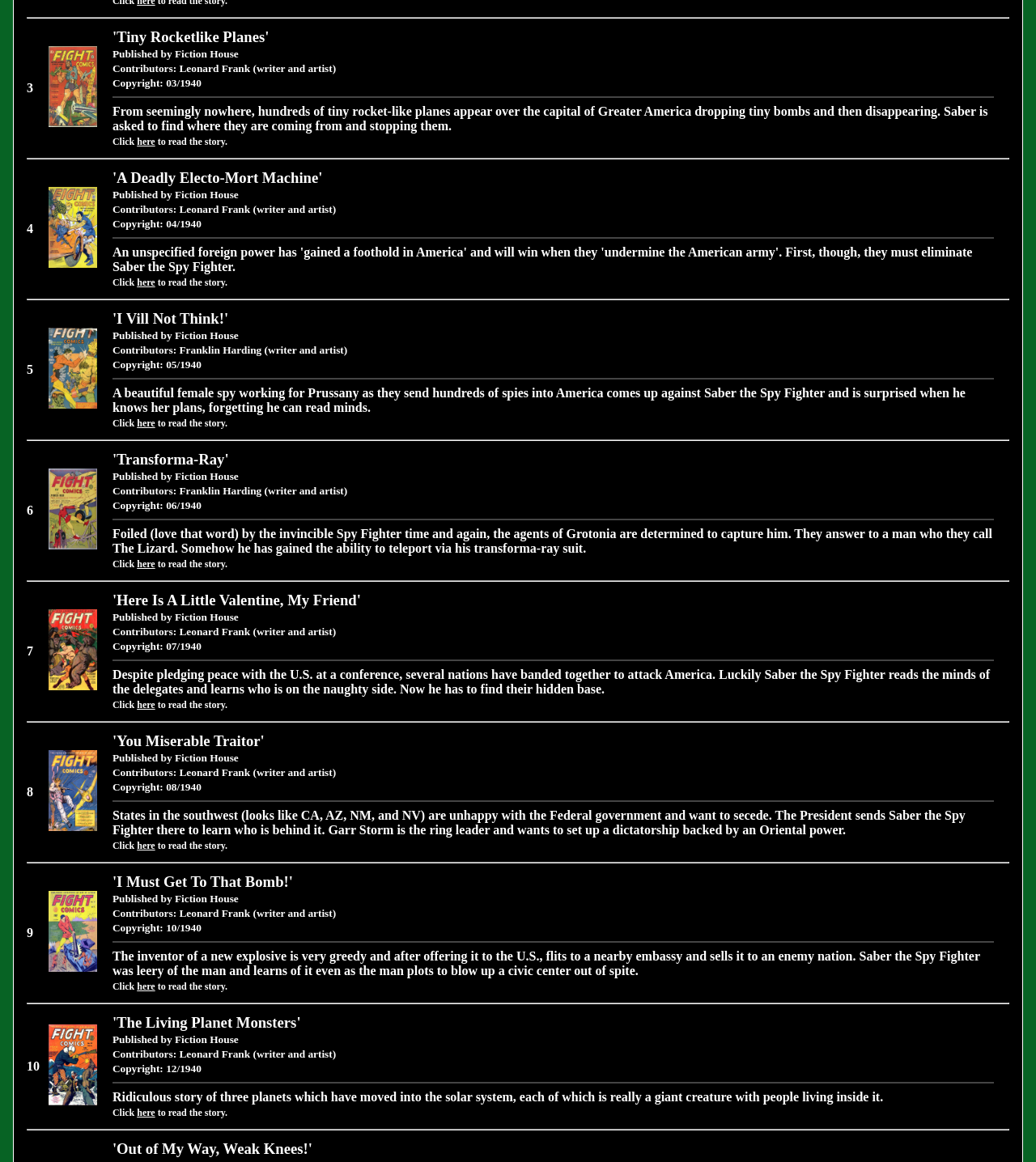Extract the bounding box coordinates for the UI element described as: "title="'Transforma-Ray'"".

[0.047, 0.463, 0.094, 0.475]